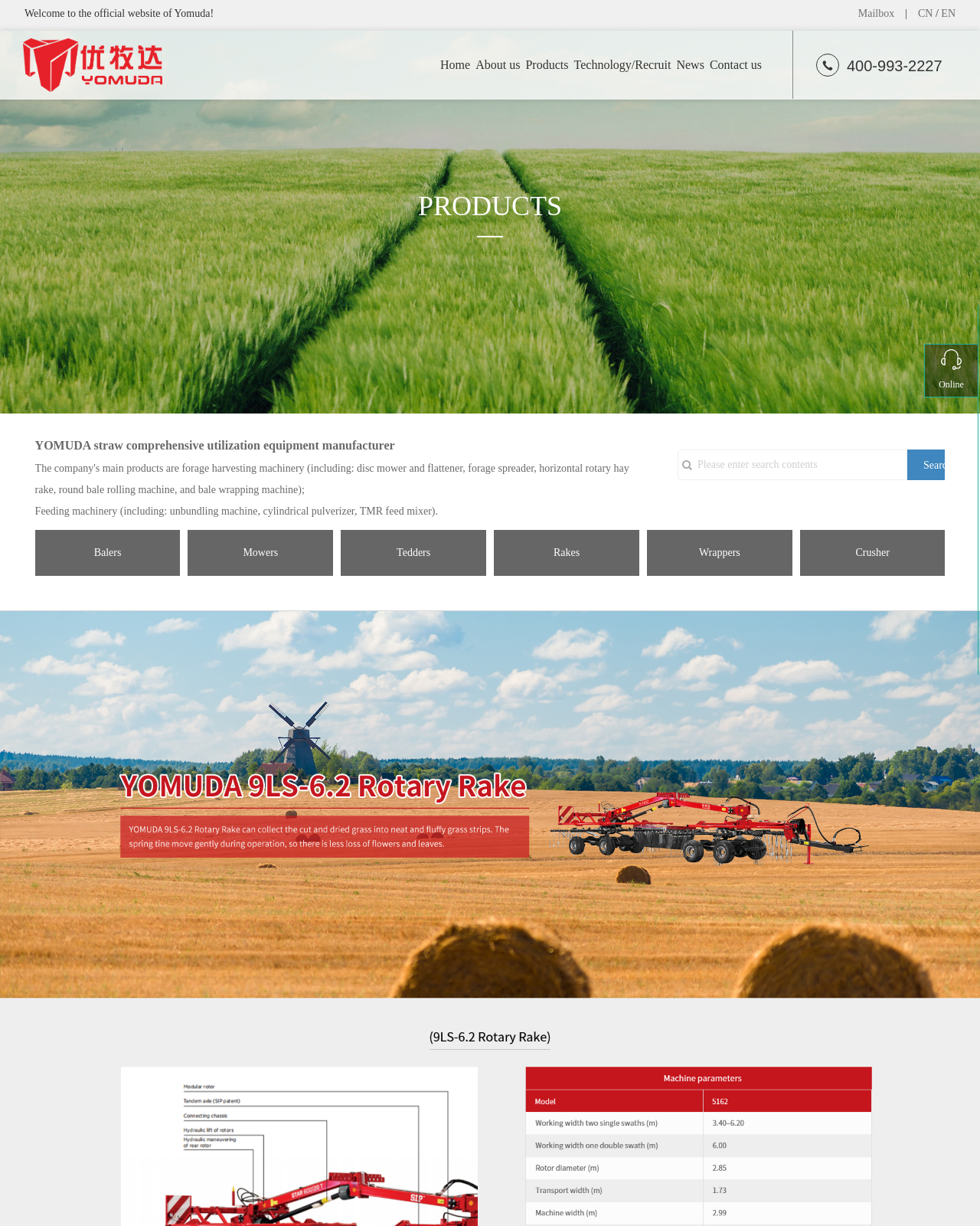Using the description "About us", locate and provide the bounding box of the UI element.

[0.485, 0.025, 0.531, 0.081]